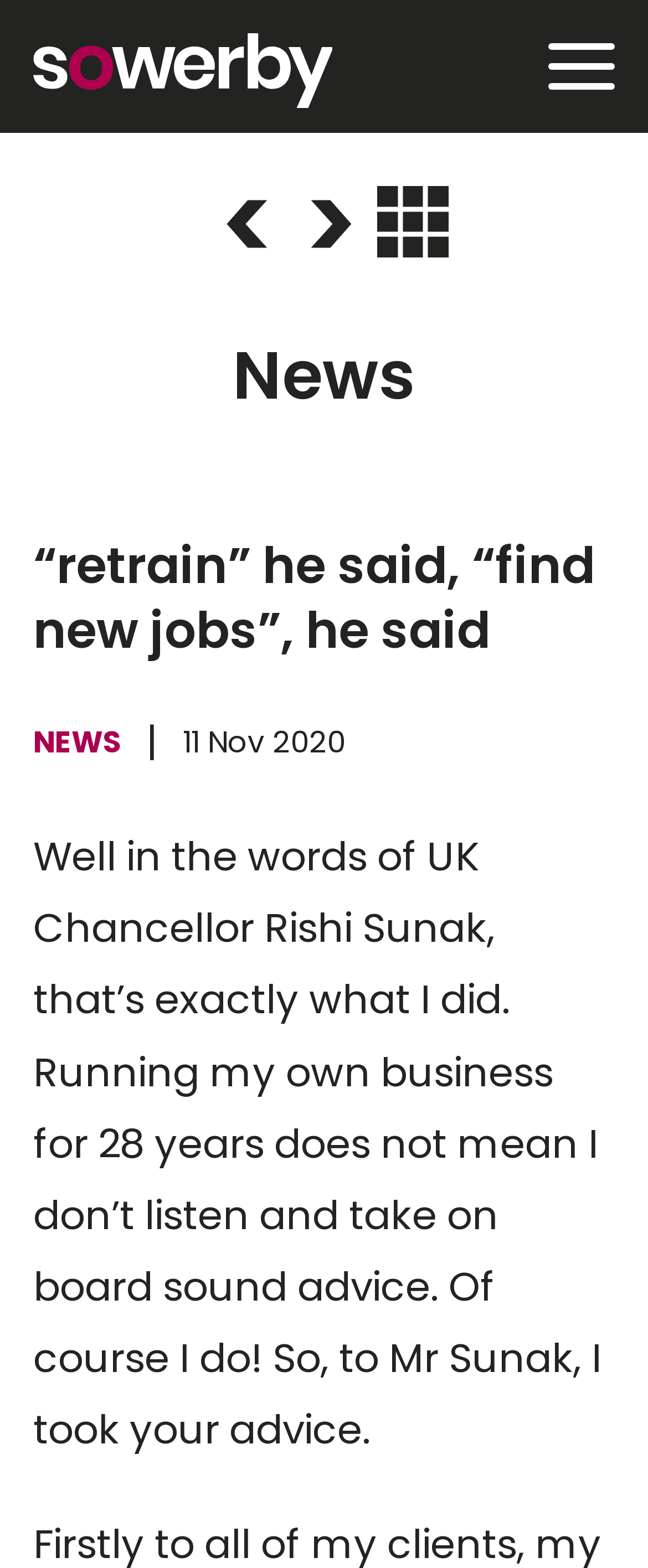Find the main header of the webpage and produce its text content.

“retrain” he said, “find new jobs”, he said